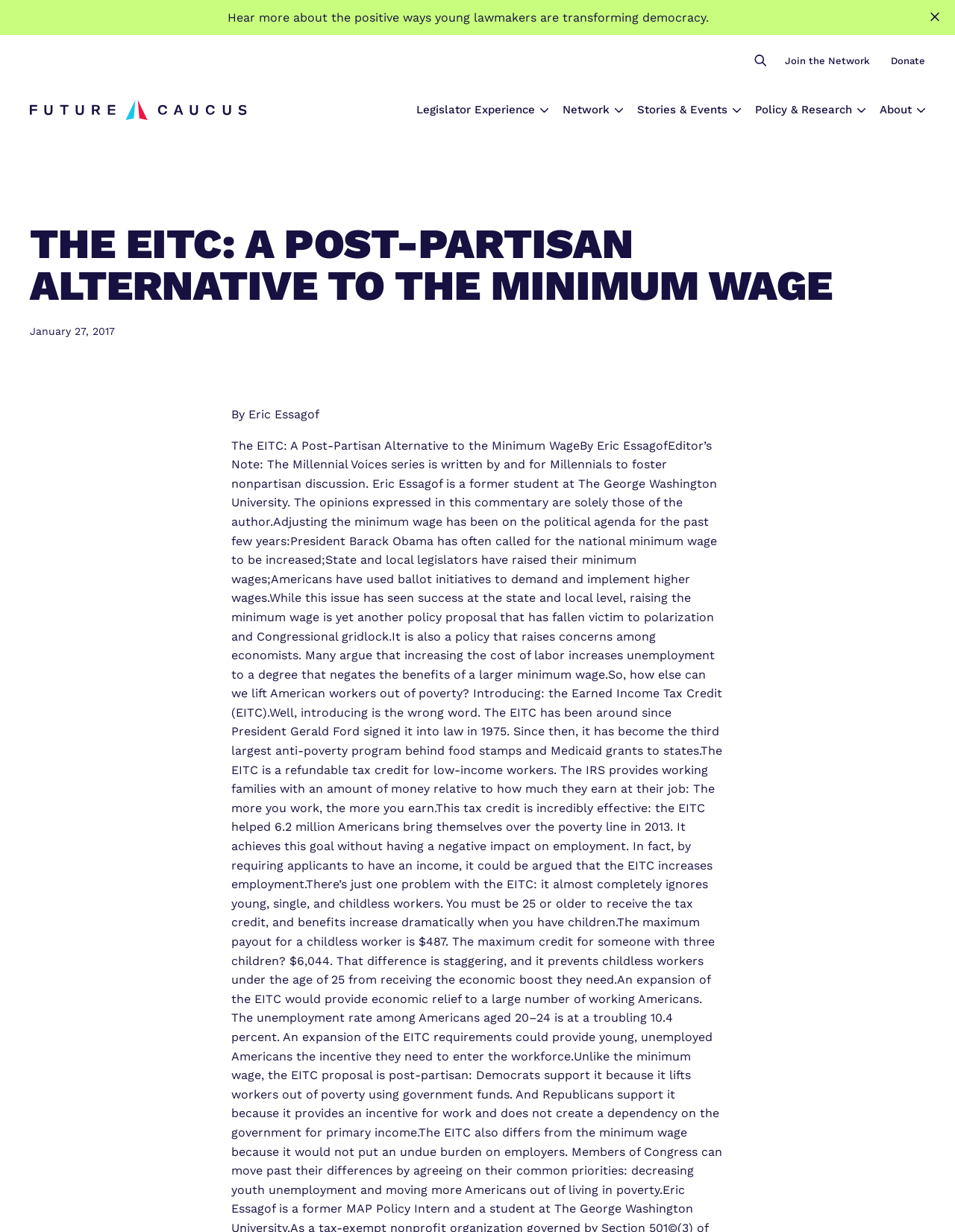What is the call-to-action in the secondary navigation?
Refer to the image and provide a detailed answer to the question.

The call-to-action in the secondary navigation can be found by looking at the links in the secondary navigation section. These items include Join the Network and Donate, which are likely calls to action for the user.